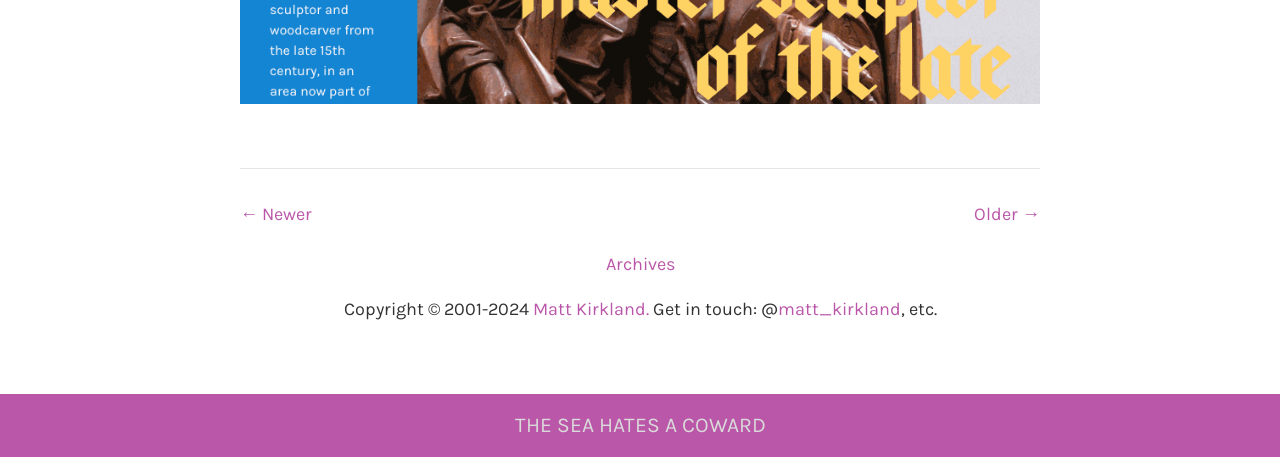What is the copyright year range?
Please answer the question with a single word or phrase, referencing the image.

2001-2024